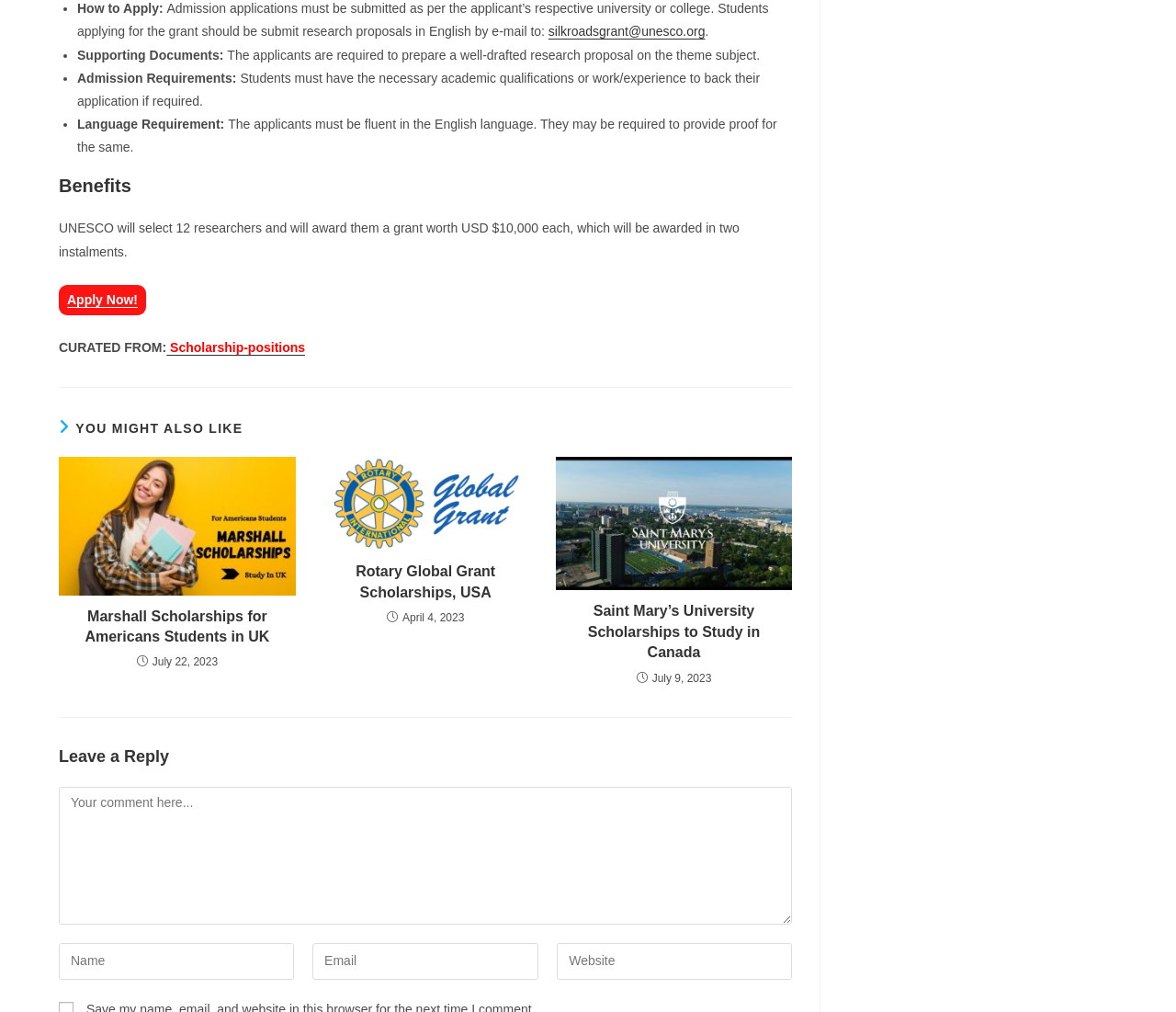Given the element description "Apply Now!" in the screenshot, predict the bounding box coordinates of that UI element.

[0.05, 0.281, 0.124, 0.311]